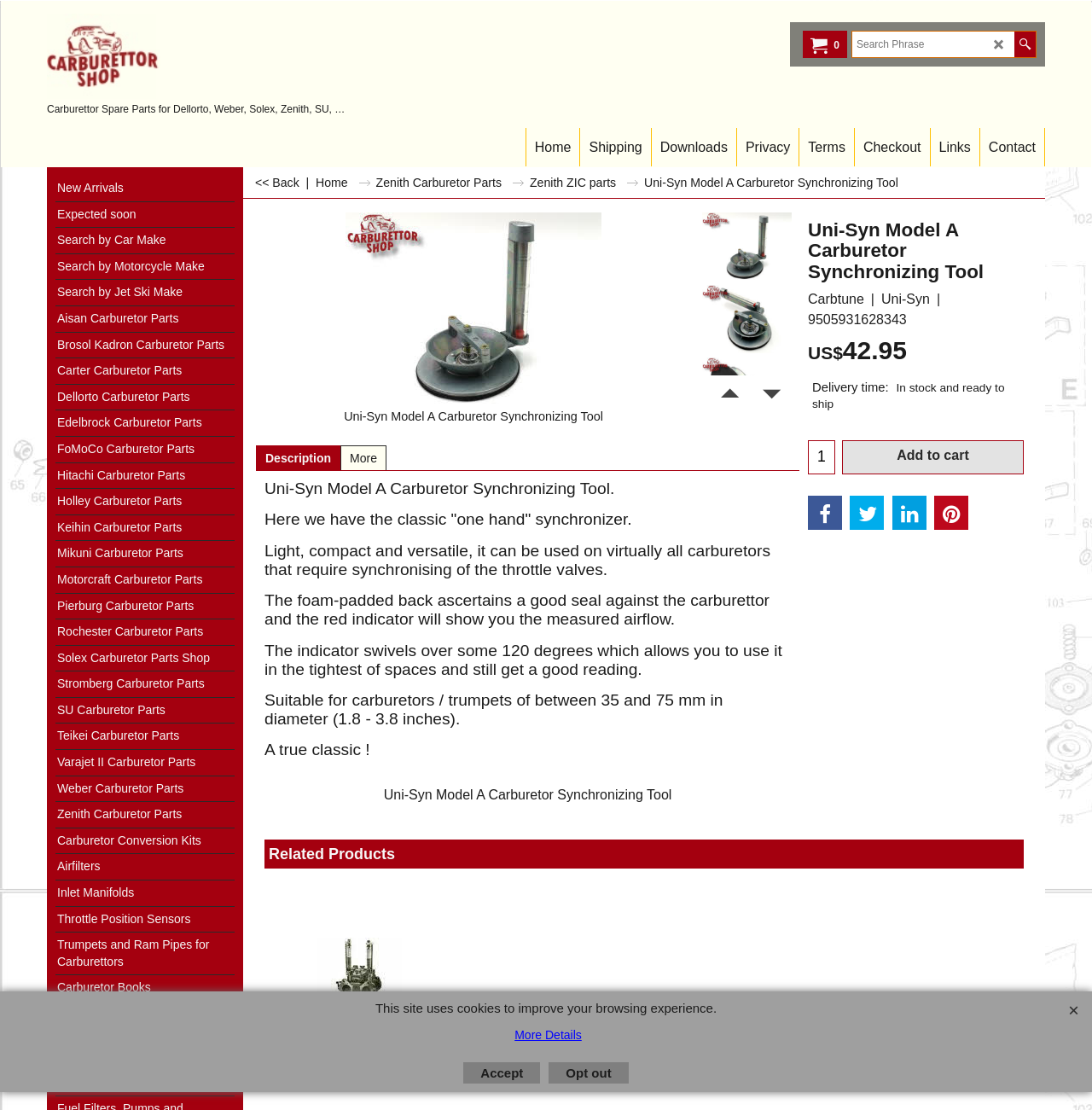Extract the top-level heading from the webpage and provide its text.

Uni-Syn Model A Carburetor Synchronizing Tool